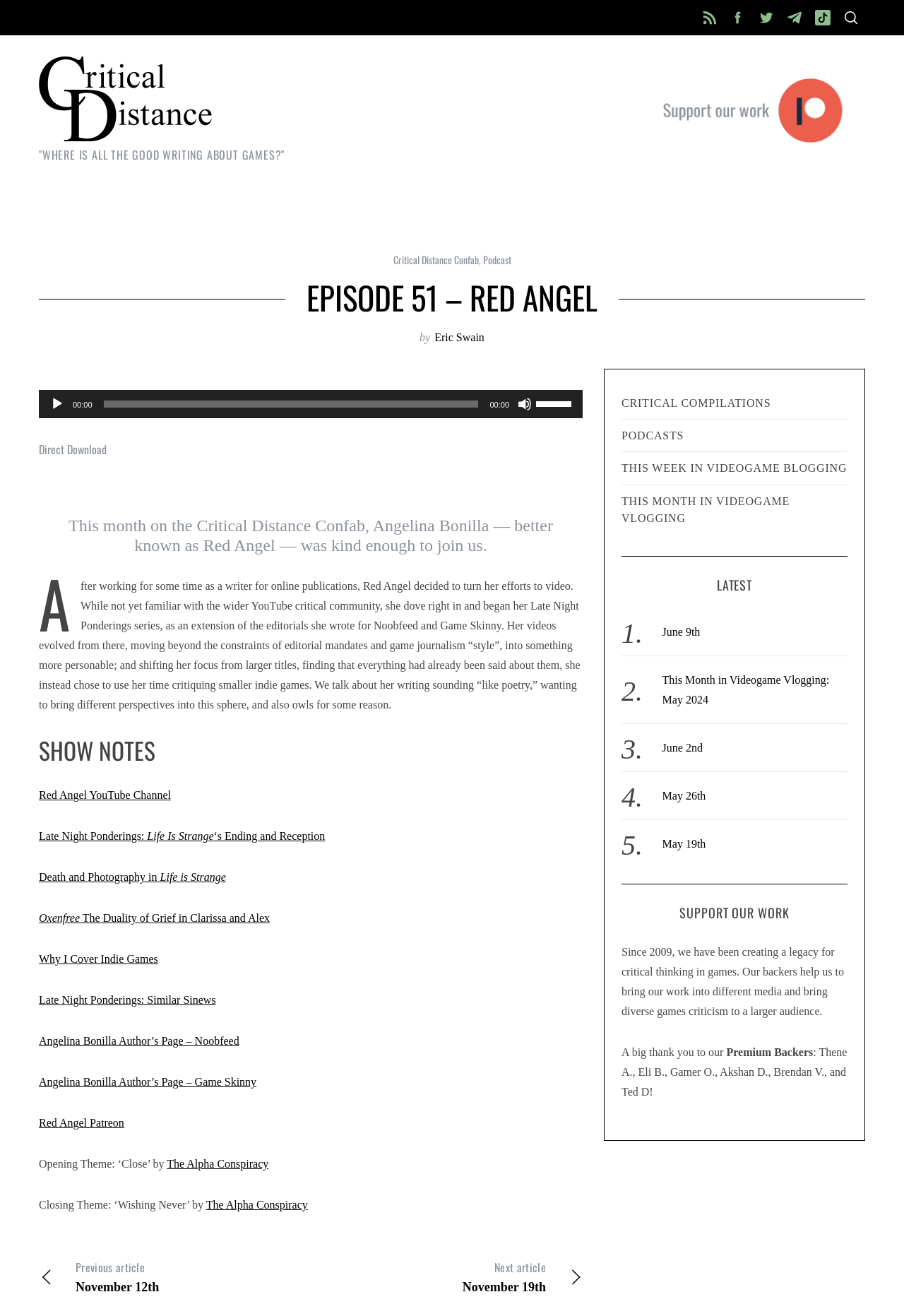Can you identify the bounding box coordinates of the clickable region needed to carry out this instruction: 'Go to the Critical Distance Confab page'? The coordinates should be four float numbers within the range of 0 to 1, stated as [left, top, right, bottom].

[0.435, 0.192, 0.529, 0.203]